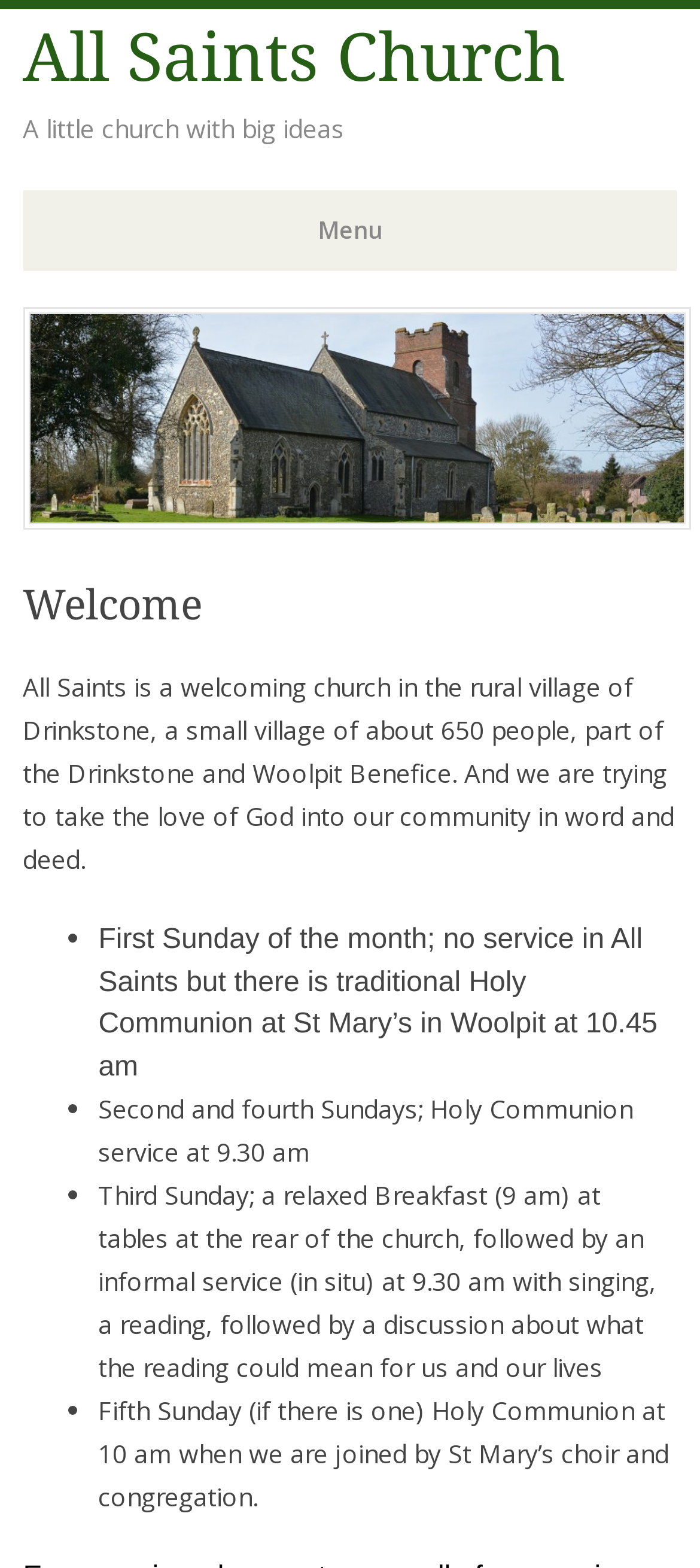Using the information from the screenshot, answer the following question thoroughly:
What is the name of the church?

The name of the church can be found in the heading element with the text 'All Saints Church' which is located at the top of the webpage with a bounding box coordinate of [0.033, 0.006, 0.967, 0.069].